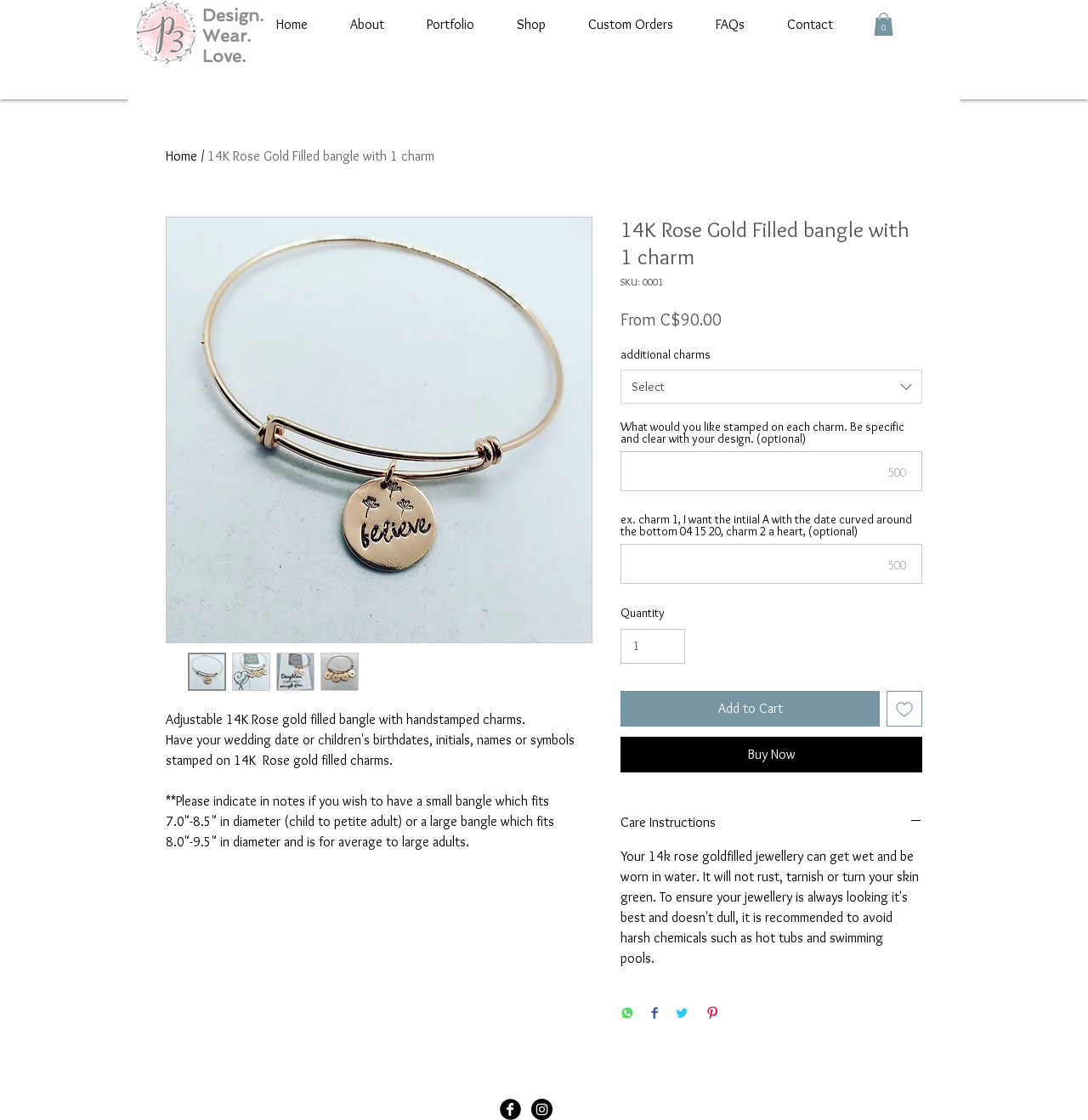Using the provided description: "Buy Now", find the bounding box coordinates of the corresponding UI element. The output should be four float numbers between 0 and 1, in the format [left, top, right, bottom].

[0.57, 0.657, 0.848, 0.69]